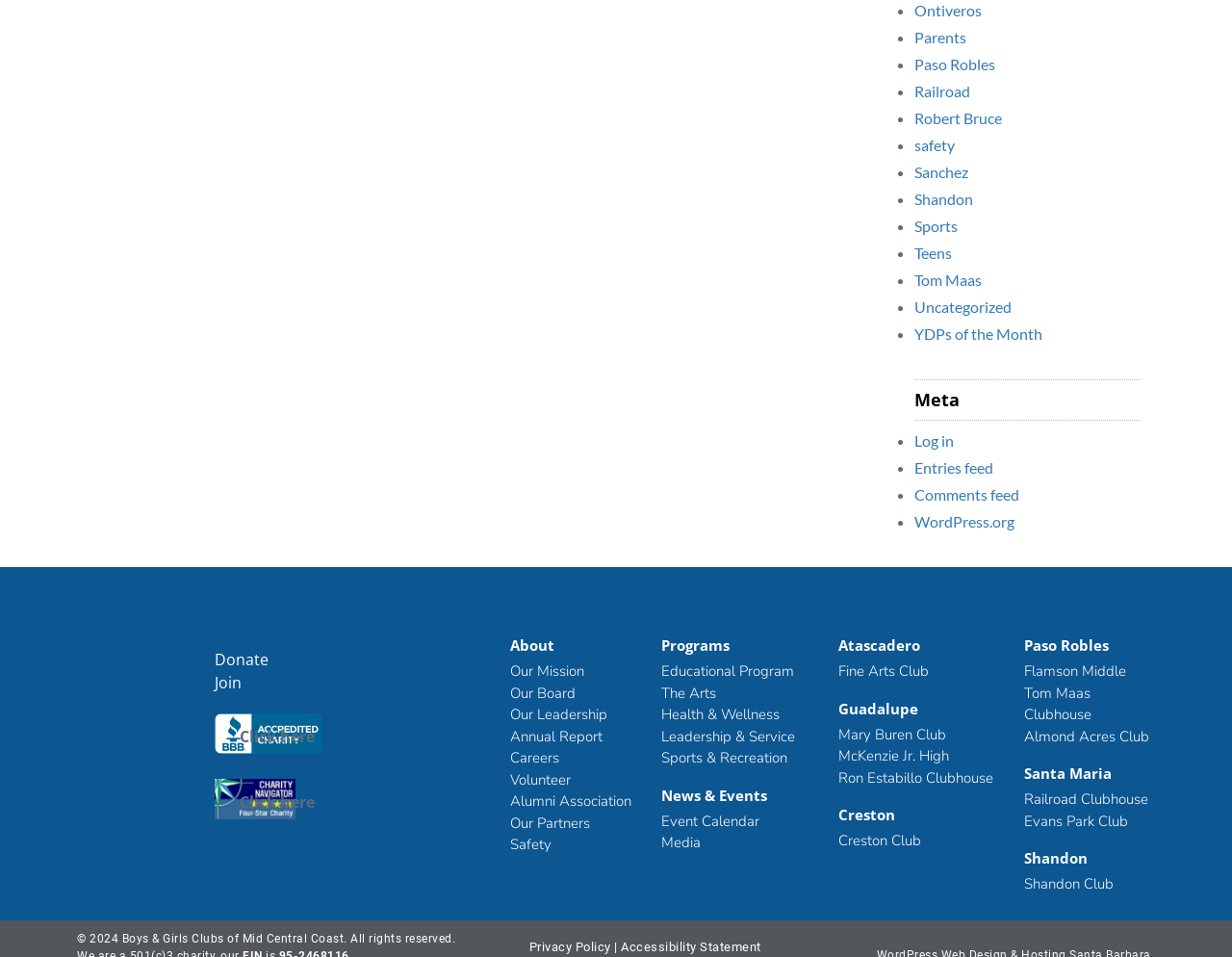How can I donate to the organization? Please answer the question using a single word or phrase based on the image.

Click Donate